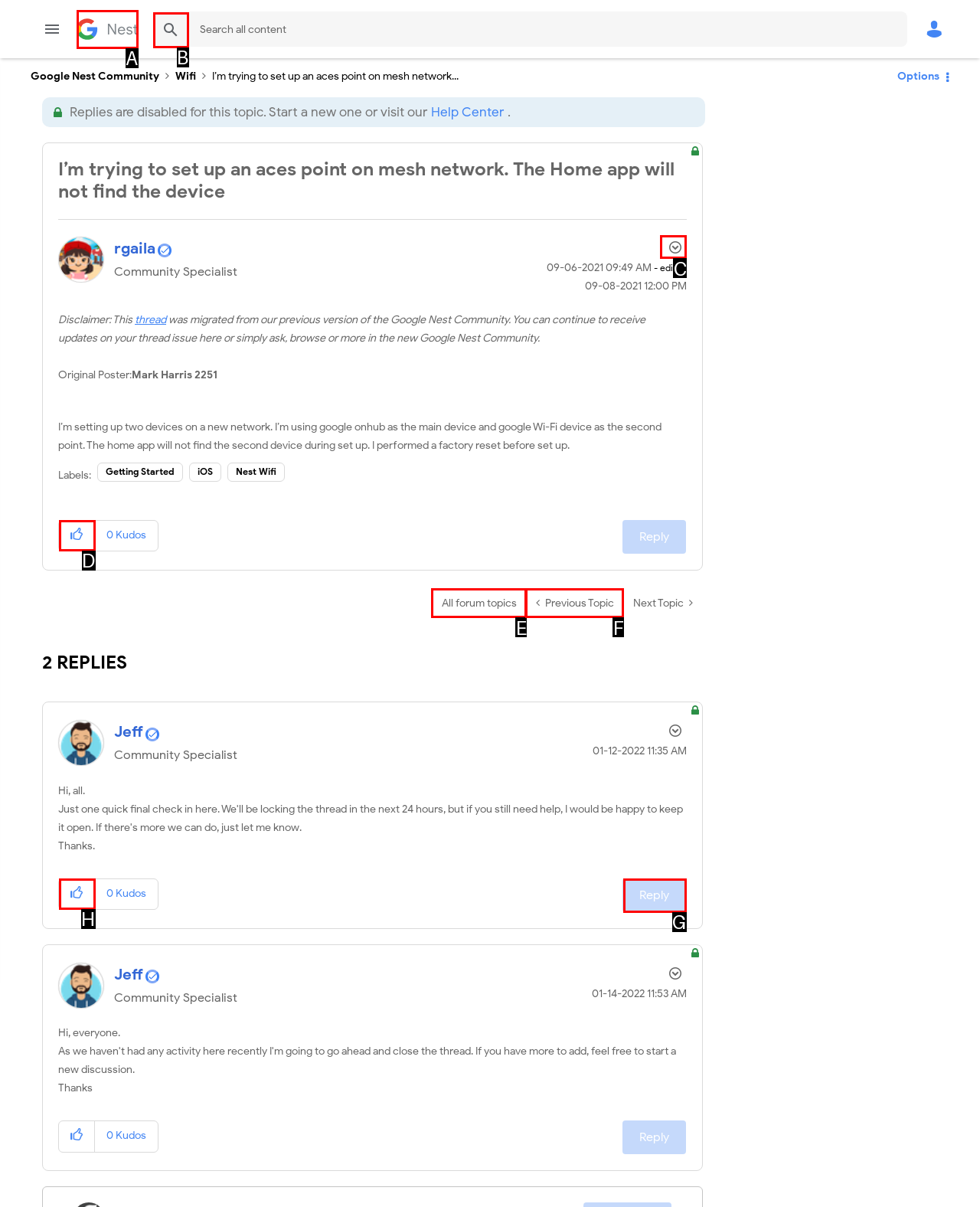To complete the task: Reply to the comment, which option should I click? Answer with the appropriate letter from the provided choices.

G